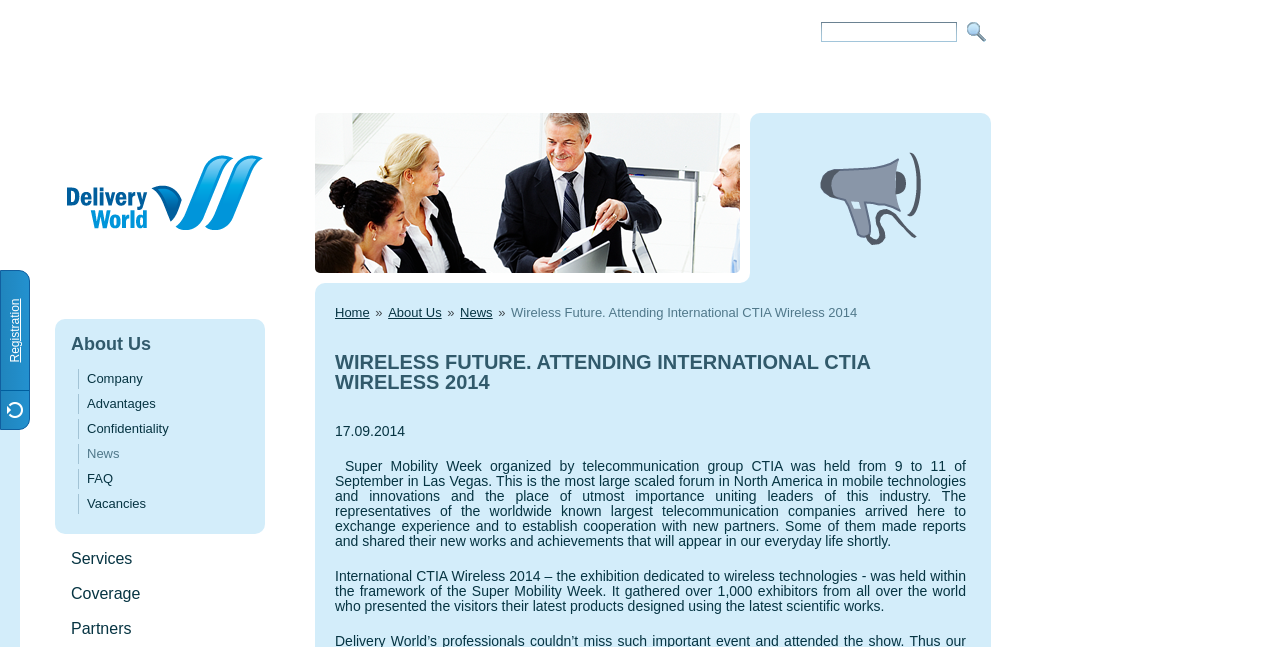Pinpoint the bounding box coordinates of the clickable element to carry out the following instruction: "Go to About Us."

[0.055, 0.385, 0.118, 0.416]